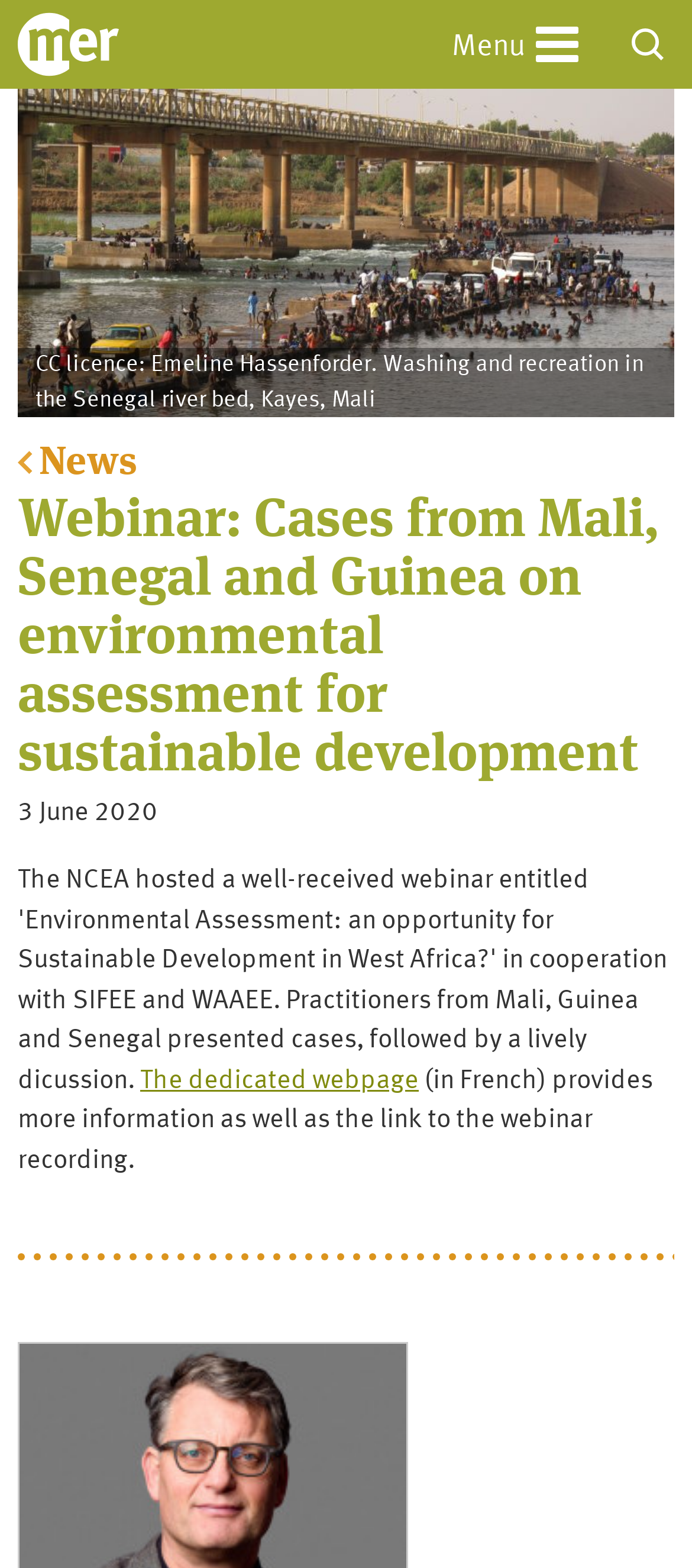Locate the headline of the webpage and generate its content.

Webinar: Cases from Mali, Senegal and Guinea on environmental assessment for sustainable development